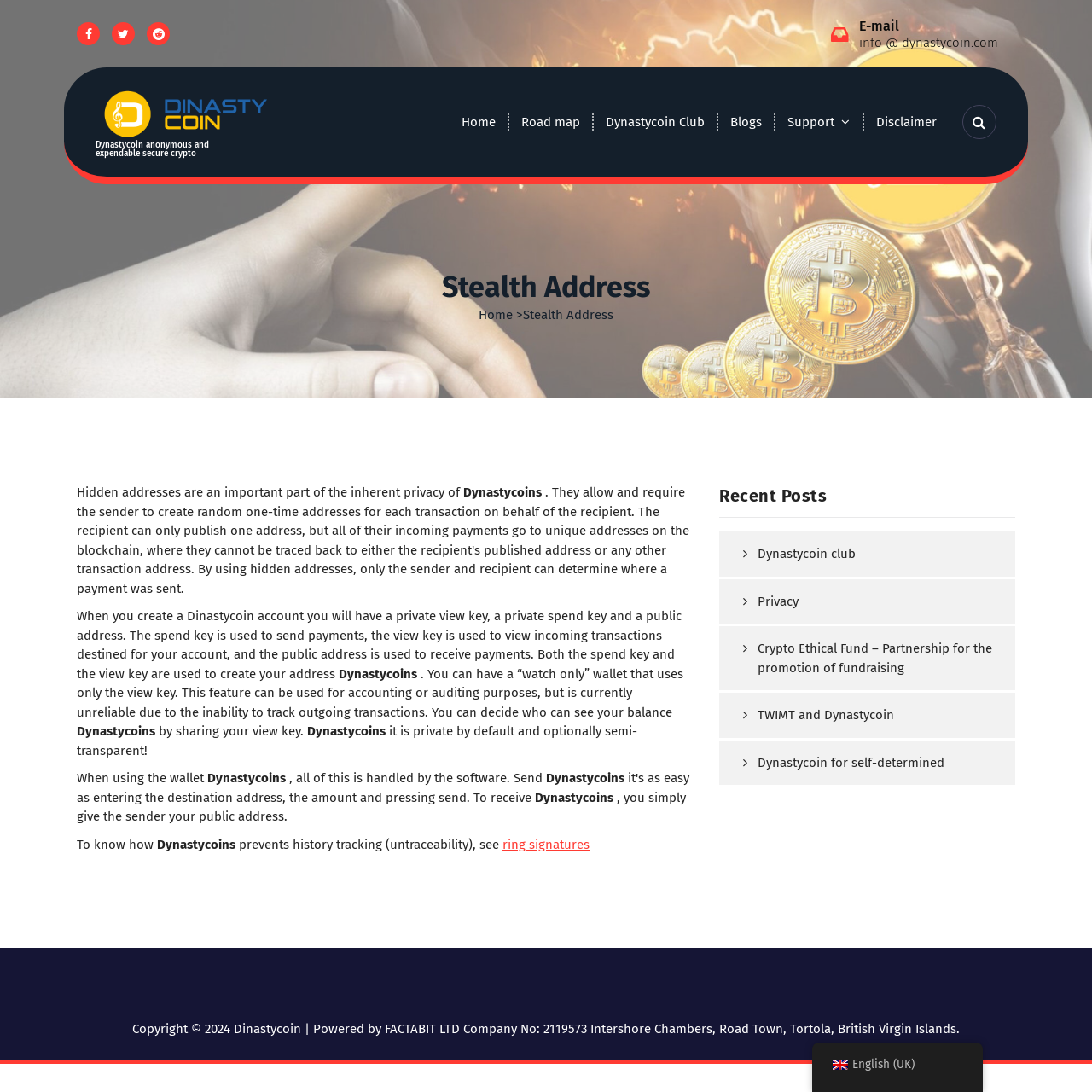Provide the bounding box coordinates of the area you need to click to execute the following instruction: "Go to the 'Home' page".

[0.41, 0.094, 0.466, 0.129]